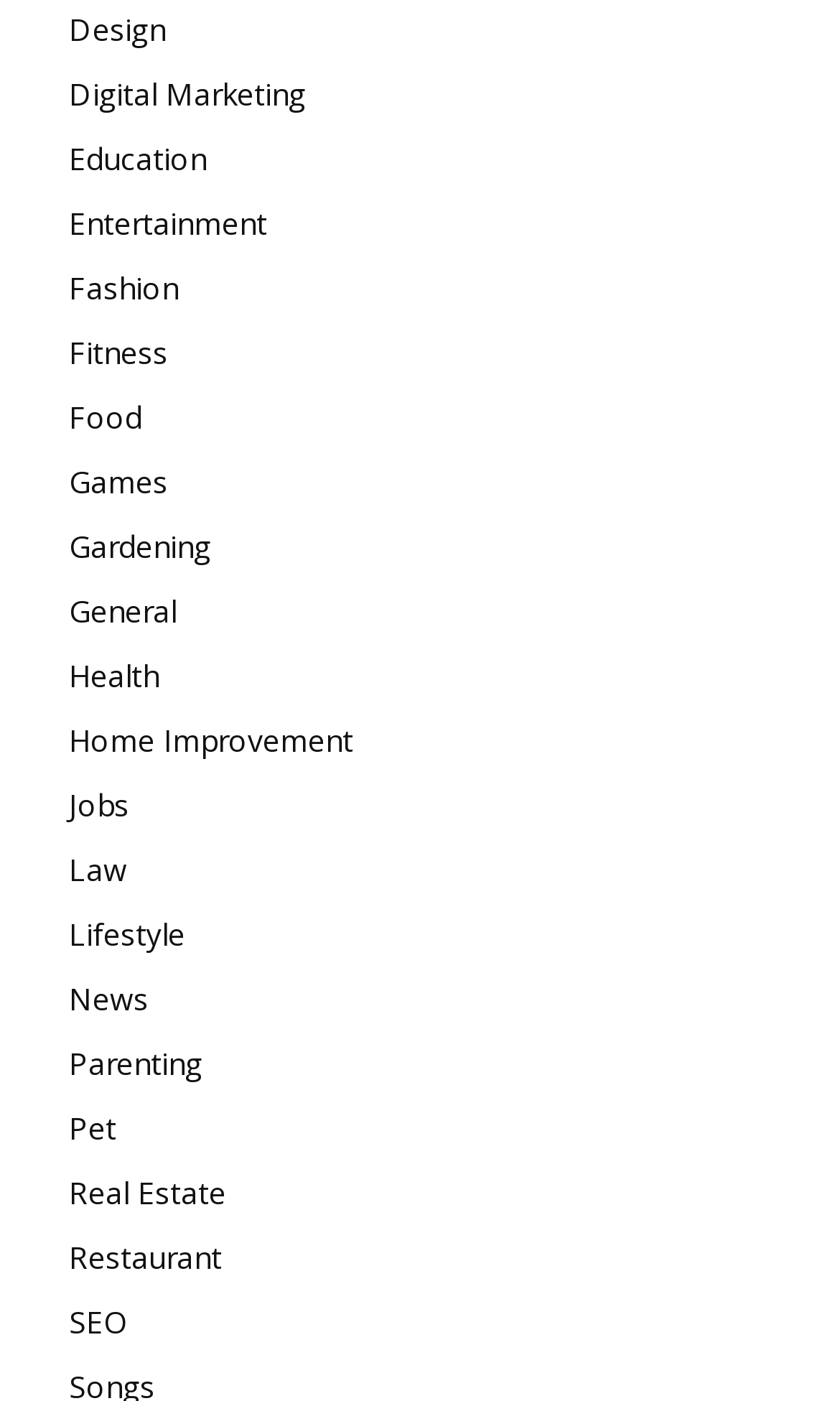Pinpoint the bounding box coordinates of the element to be clicked to execute the instruction: "Browse Entertainment".

[0.082, 0.145, 0.318, 0.174]